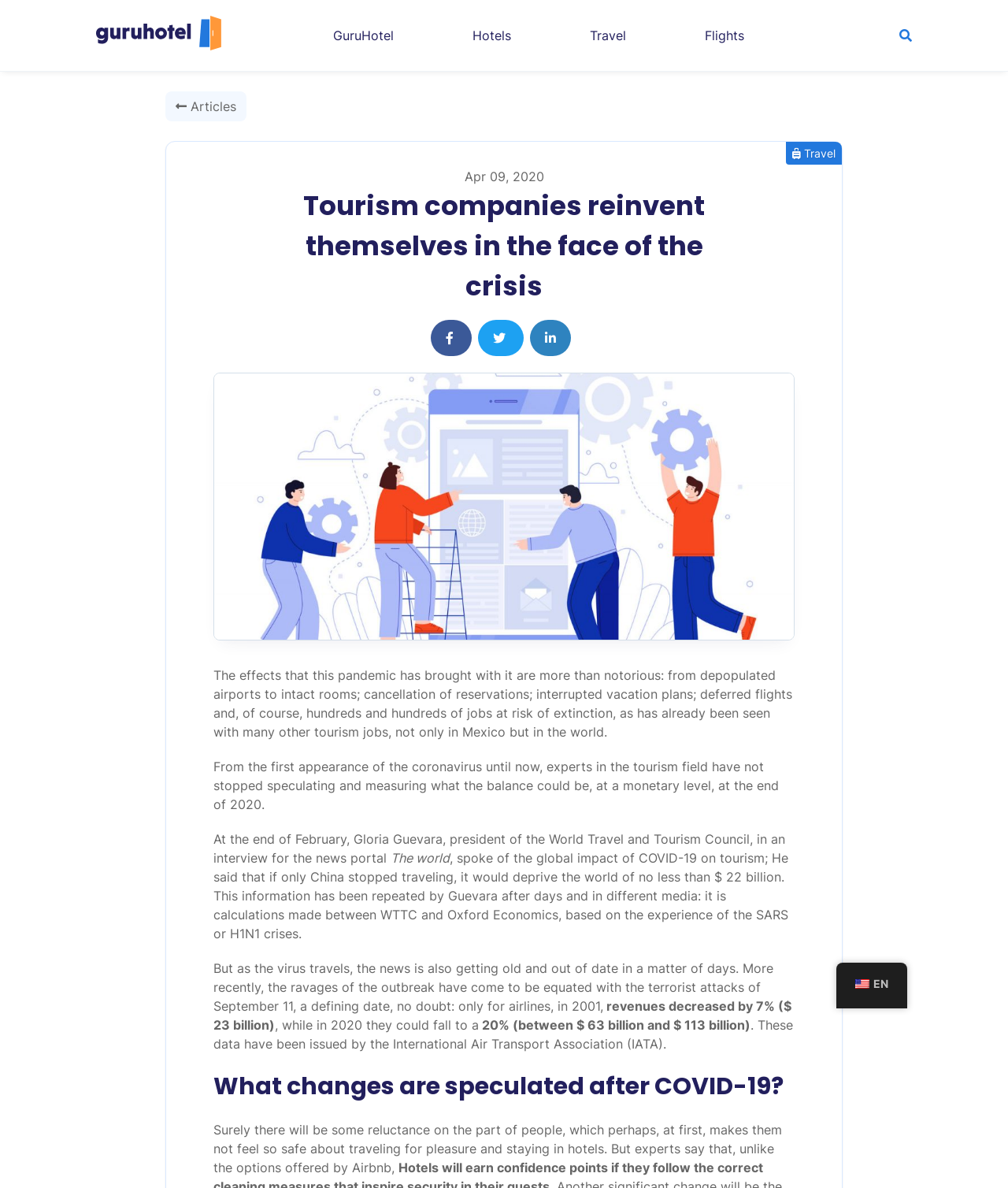Determine the bounding box coordinates of the element that should be clicked to execute the following command: "Search for something".

[0.702, 0.063, 0.833, 0.091]